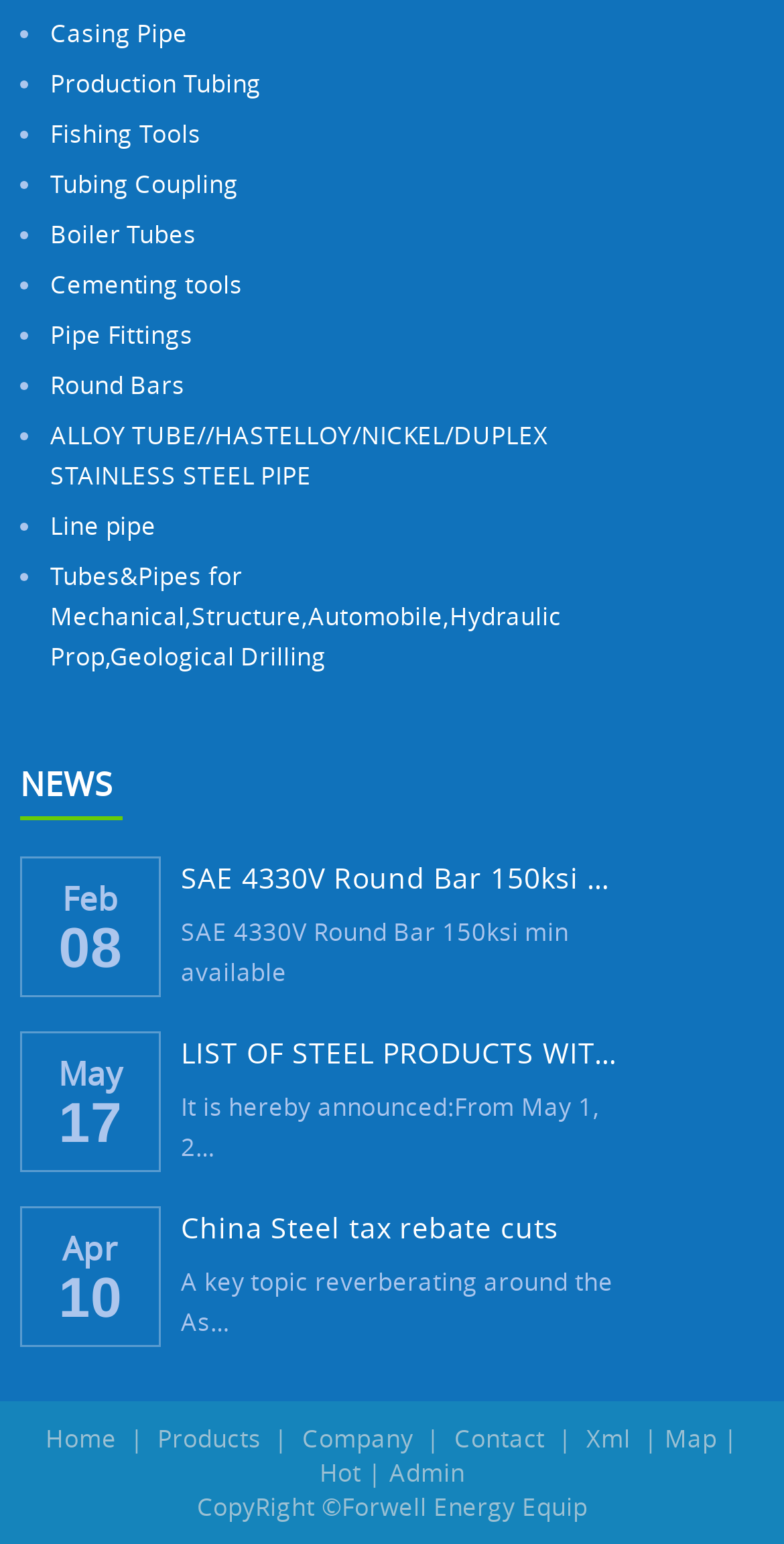Please find the bounding box coordinates for the clickable element needed to perform this instruction: "Click on Casing Pipe".

[0.064, 0.01, 0.239, 0.031]